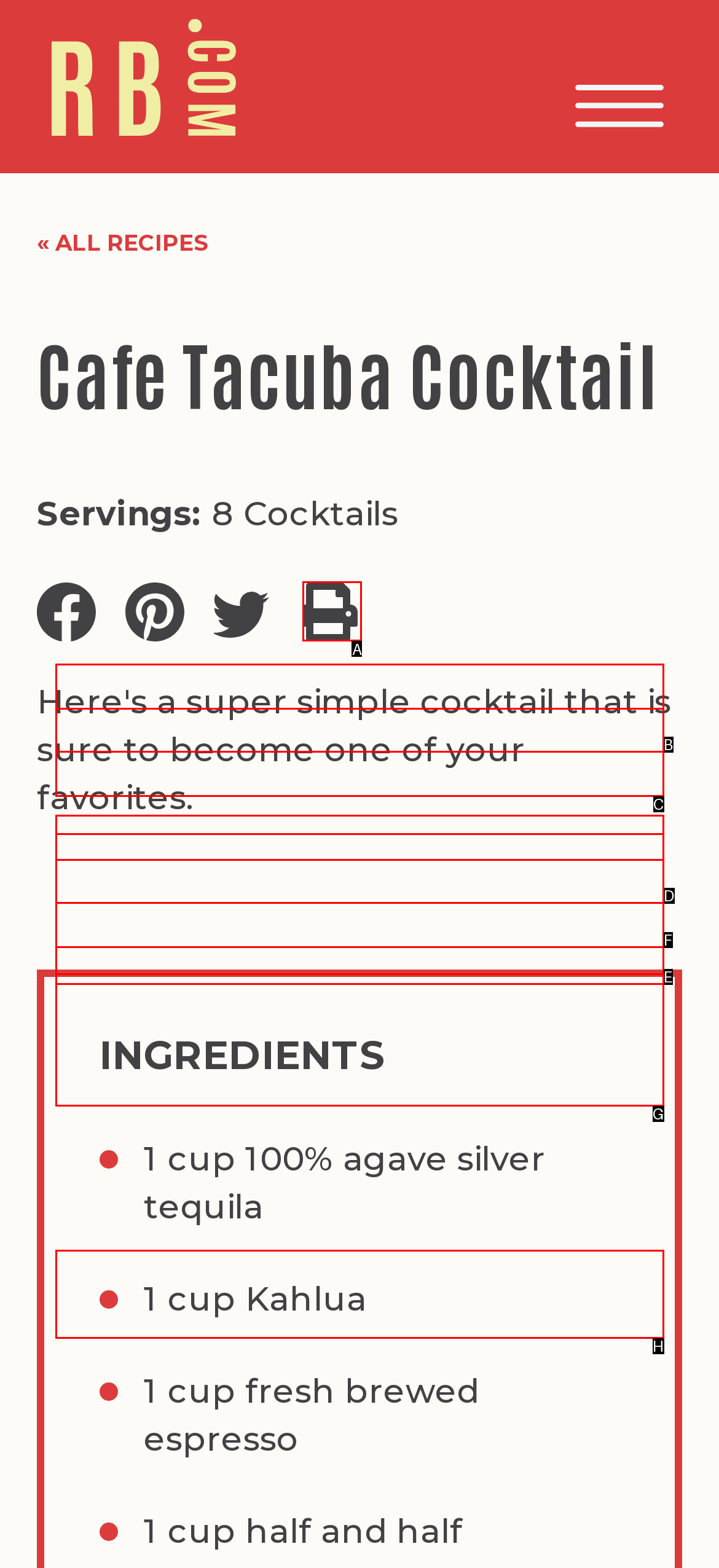Select the correct option from the given choices to perform this task: Print the recipe. Provide the letter of that option.

A